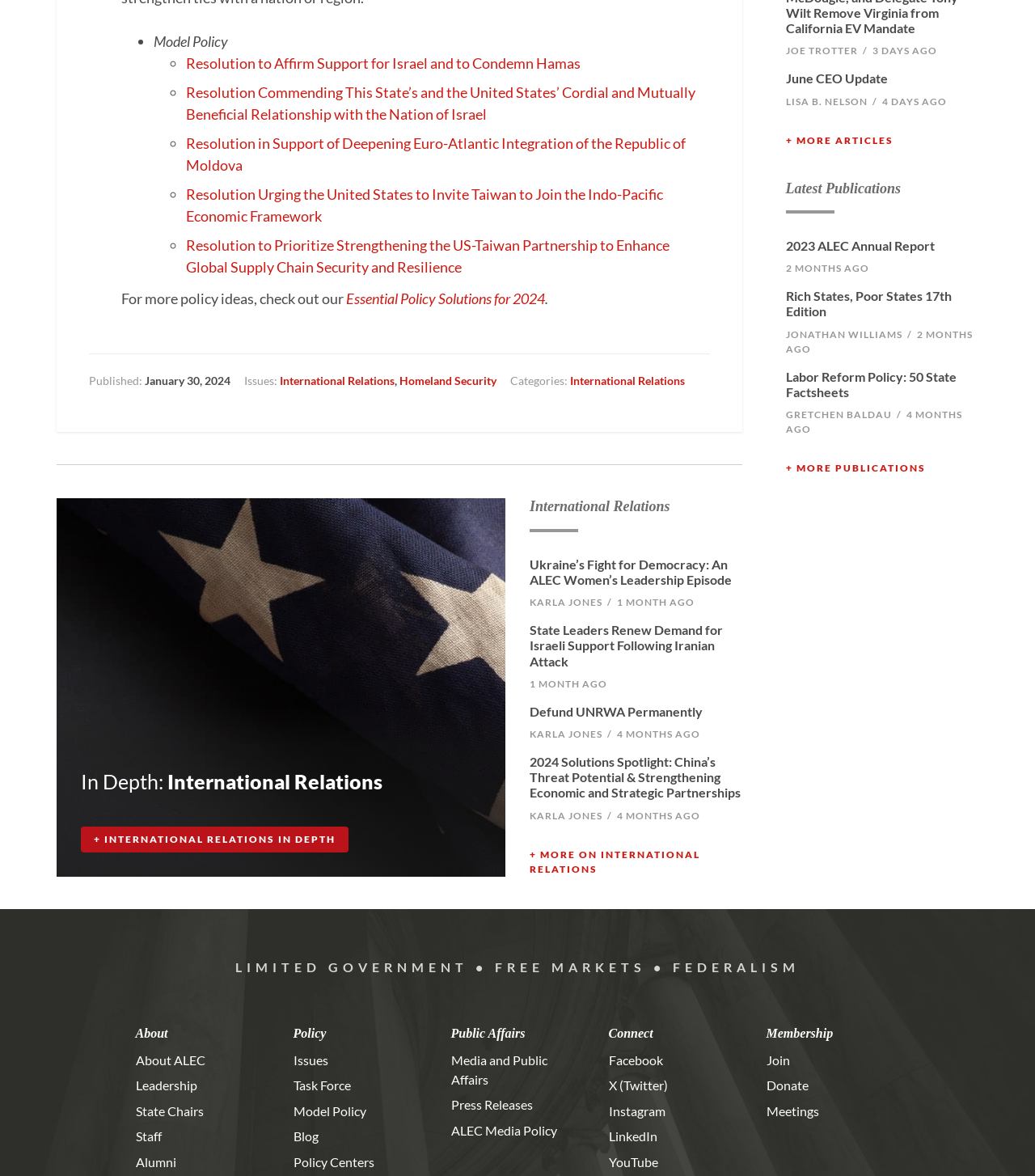What is the date of the 'Ukraine’s Fight for Democracy' article?
Using the image, provide a concise answer in one word or a short phrase.

1 month ago